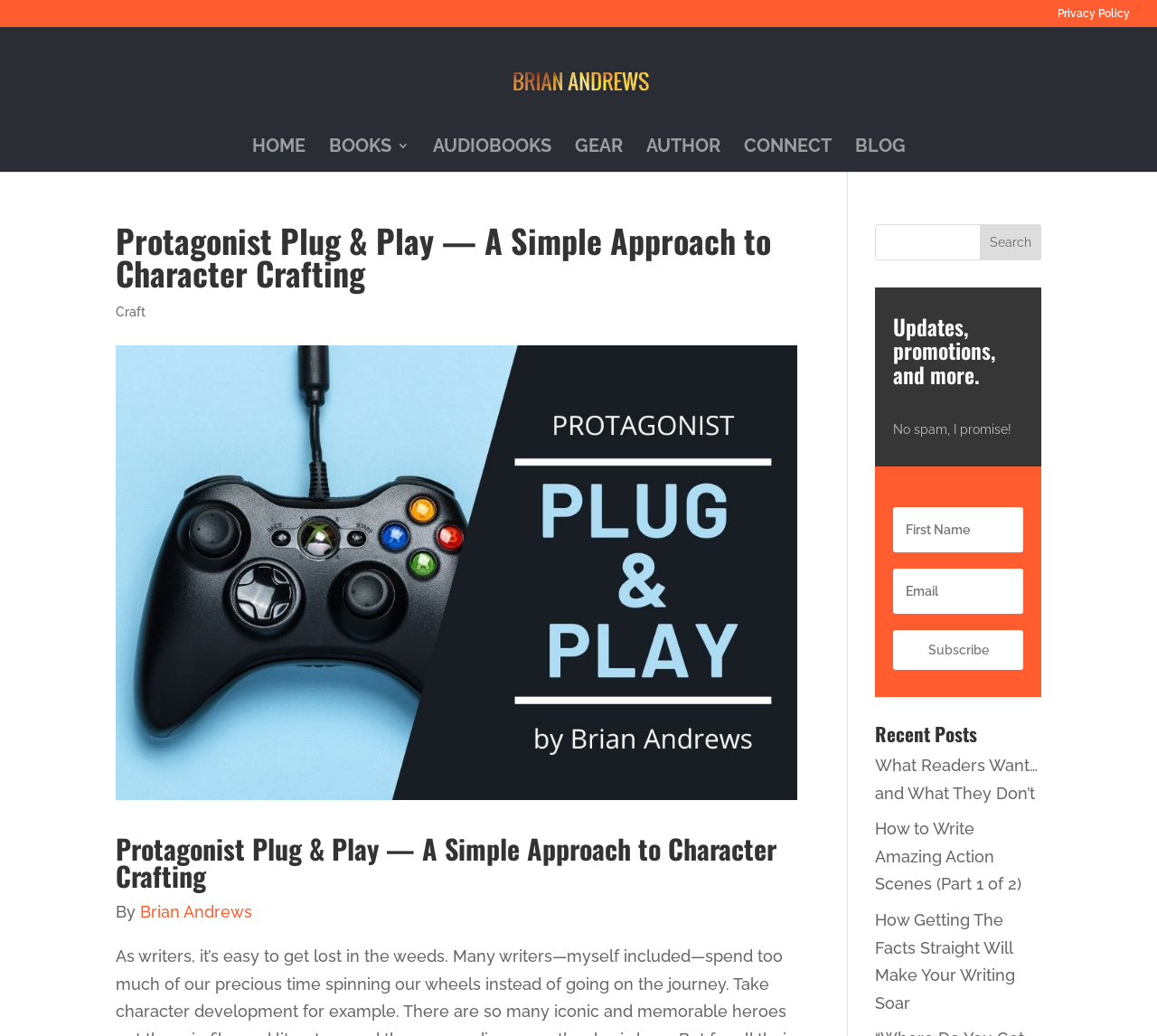Can you specify the bounding box coordinates of the area that needs to be clicked to fulfill the following instruction: "Craft a protagonist"?

[0.1, 0.294, 0.126, 0.308]